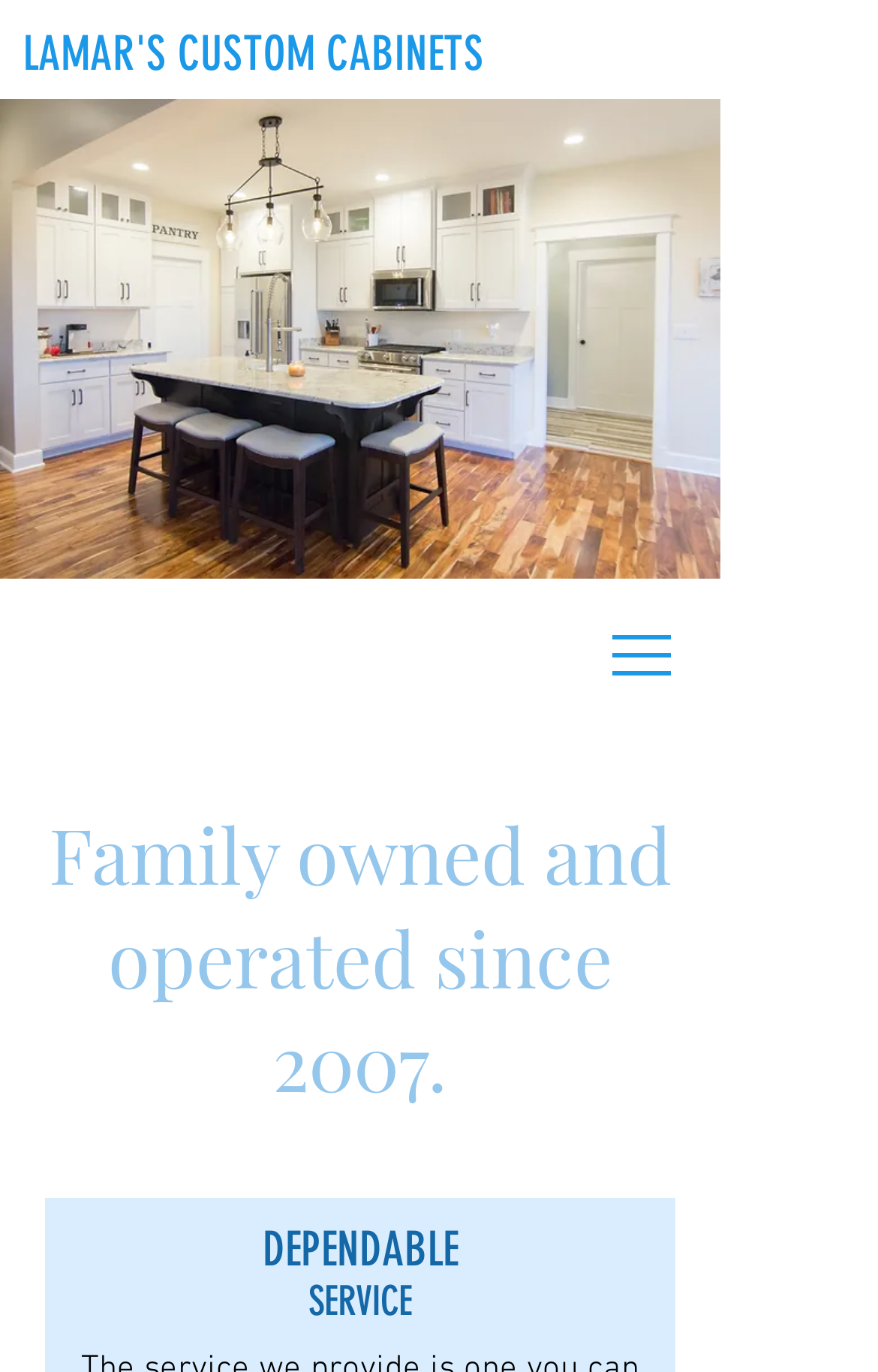What is the theme of the image on the webpage?
Refer to the screenshot and answer in one word or phrase.

Kitchen